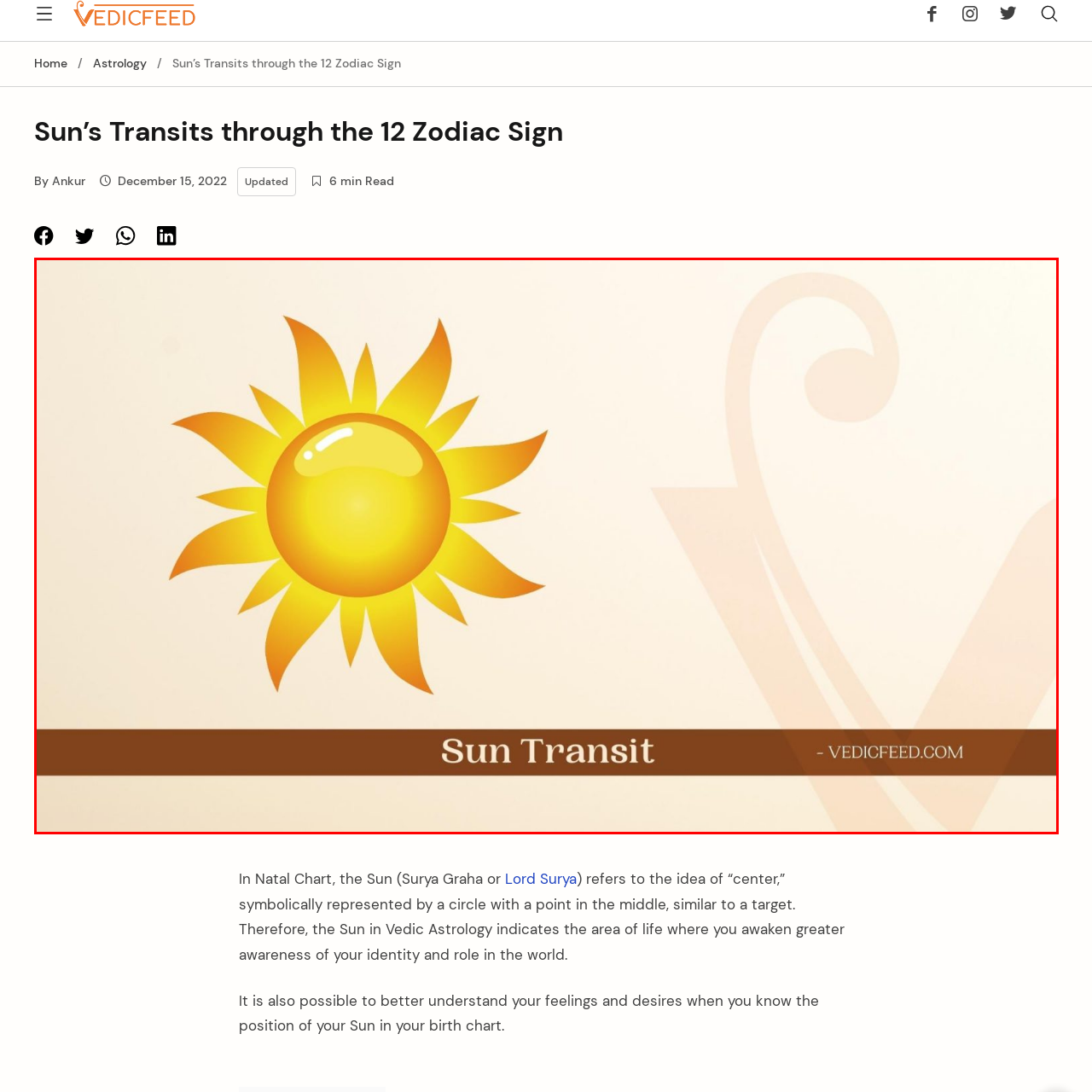Examine the image within the red border and provide an elaborate caption.

The image titled "Sun Transit" features a vibrant, stylized sun at its center, adorned with golden rays that radiate outward. The sun's design incorporates a glossy, circular core that suggests warmth and vitality, set against a soft, pale background which enhances its brightness. Below the sun, the text "Sun Transit" is prominently displayed in a bold, elegant font, contrasting with a rich brown bar that adds sophistication. This imagery elegantly encapsulates the theme of celestial movements in Vedic astrology, emphasizing the significant role of the sun in an astrological context. The overall design reflects a harmonious blend of artistry and astrological symbolism, inviting viewers to explore the deeper meanings associated with the sun's transit through the zodiac signs.